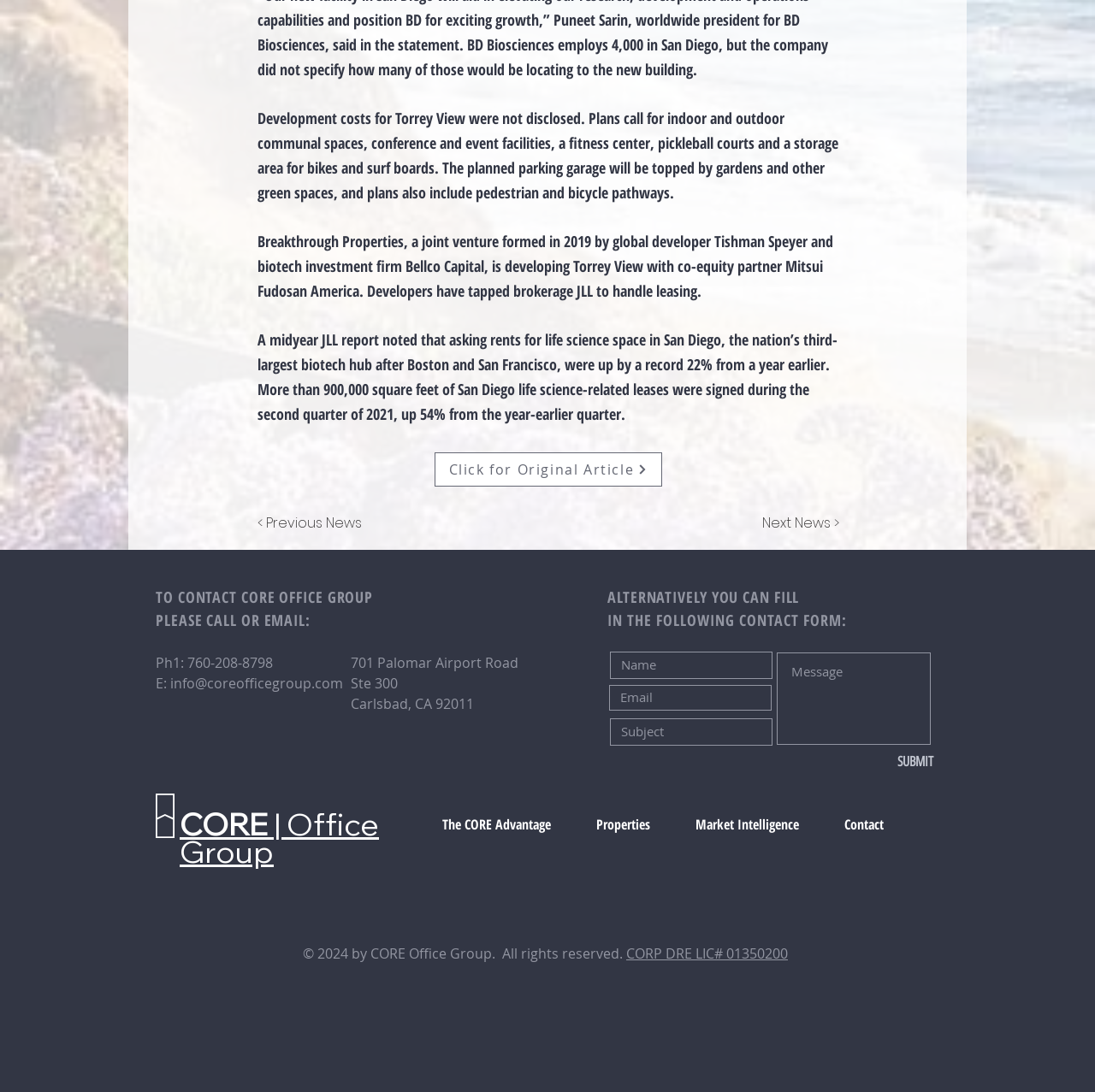What is the location of CORE Office Group?
Using the visual information, reply with a single word or short phrase.

Carlsbad, CA 92011